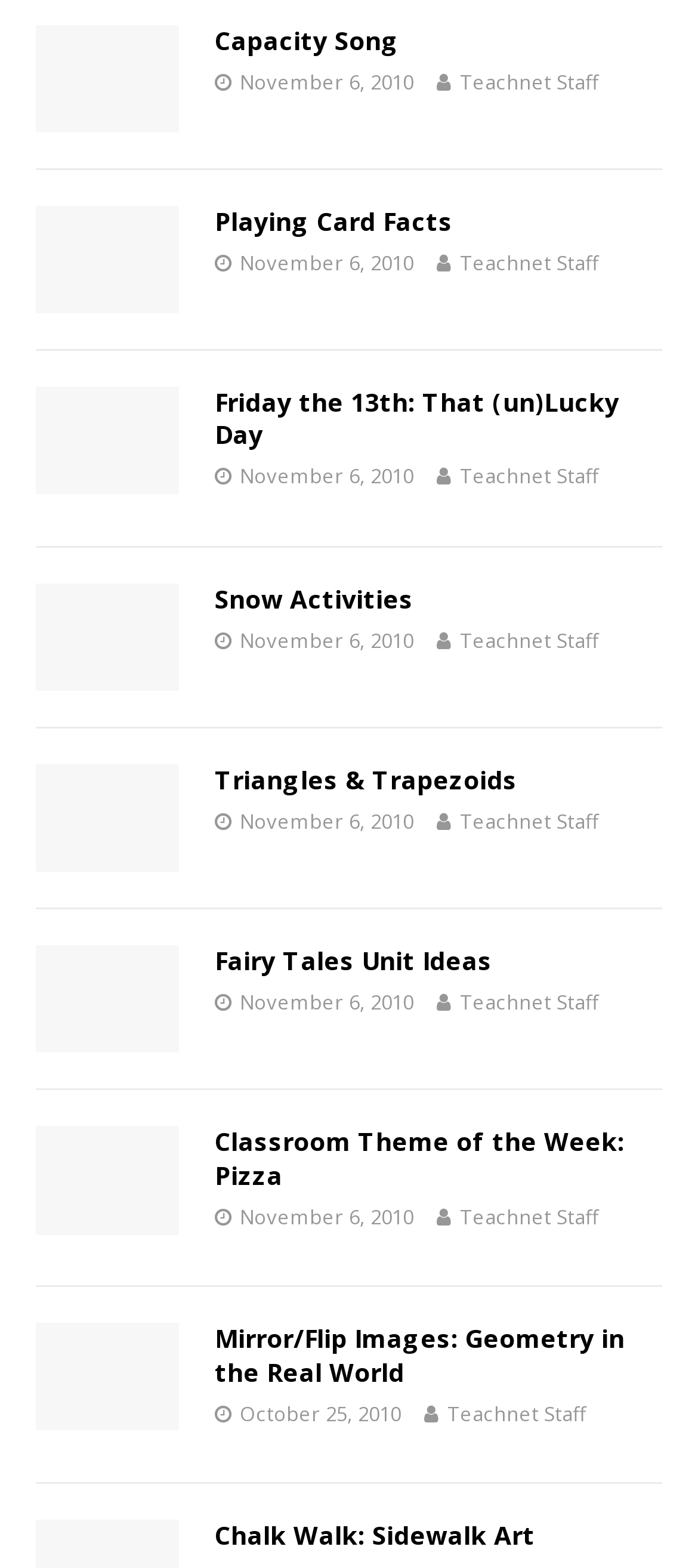Identify the bounding box of the UI component described as: "Chalk Walk: Sidewalk Art".

[0.308, 0.968, 0.767, 0.99]